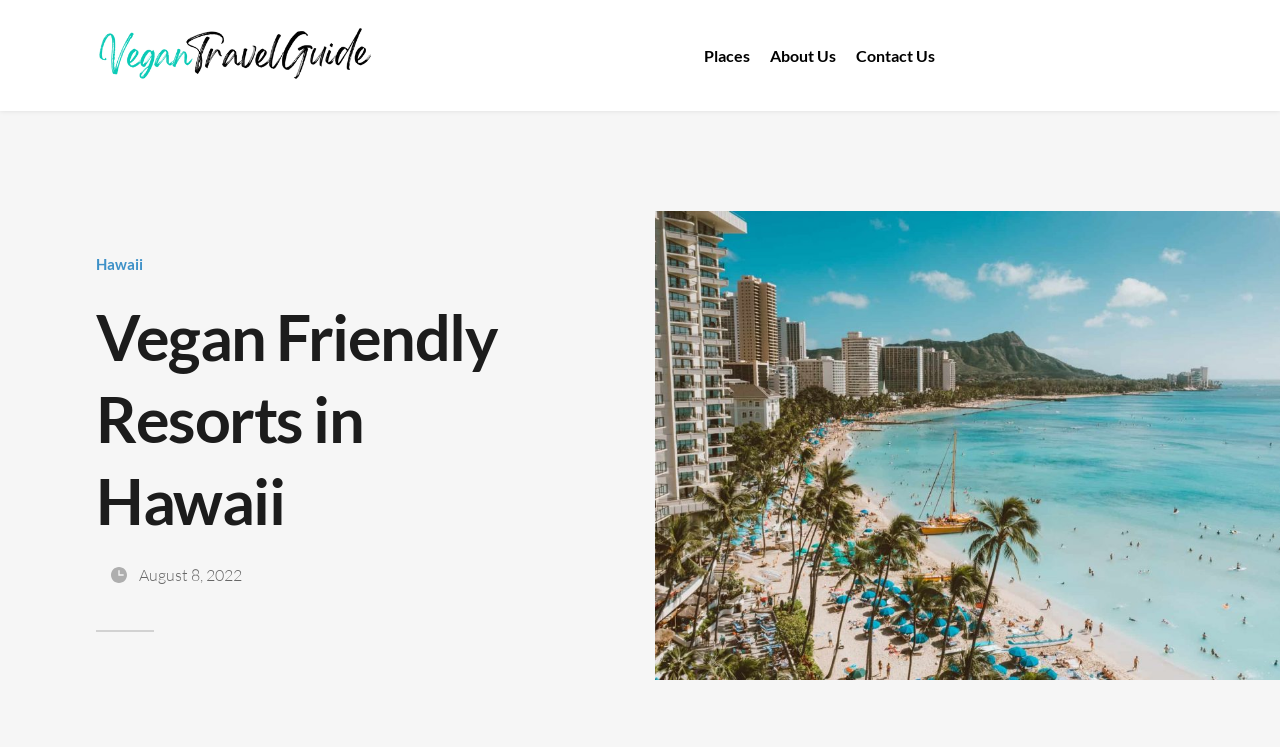What is the main topic of the webpage?
Provide a short answer using one word or a brief phrase based on the image.

Vegan Friendly Resorts in Hawaii